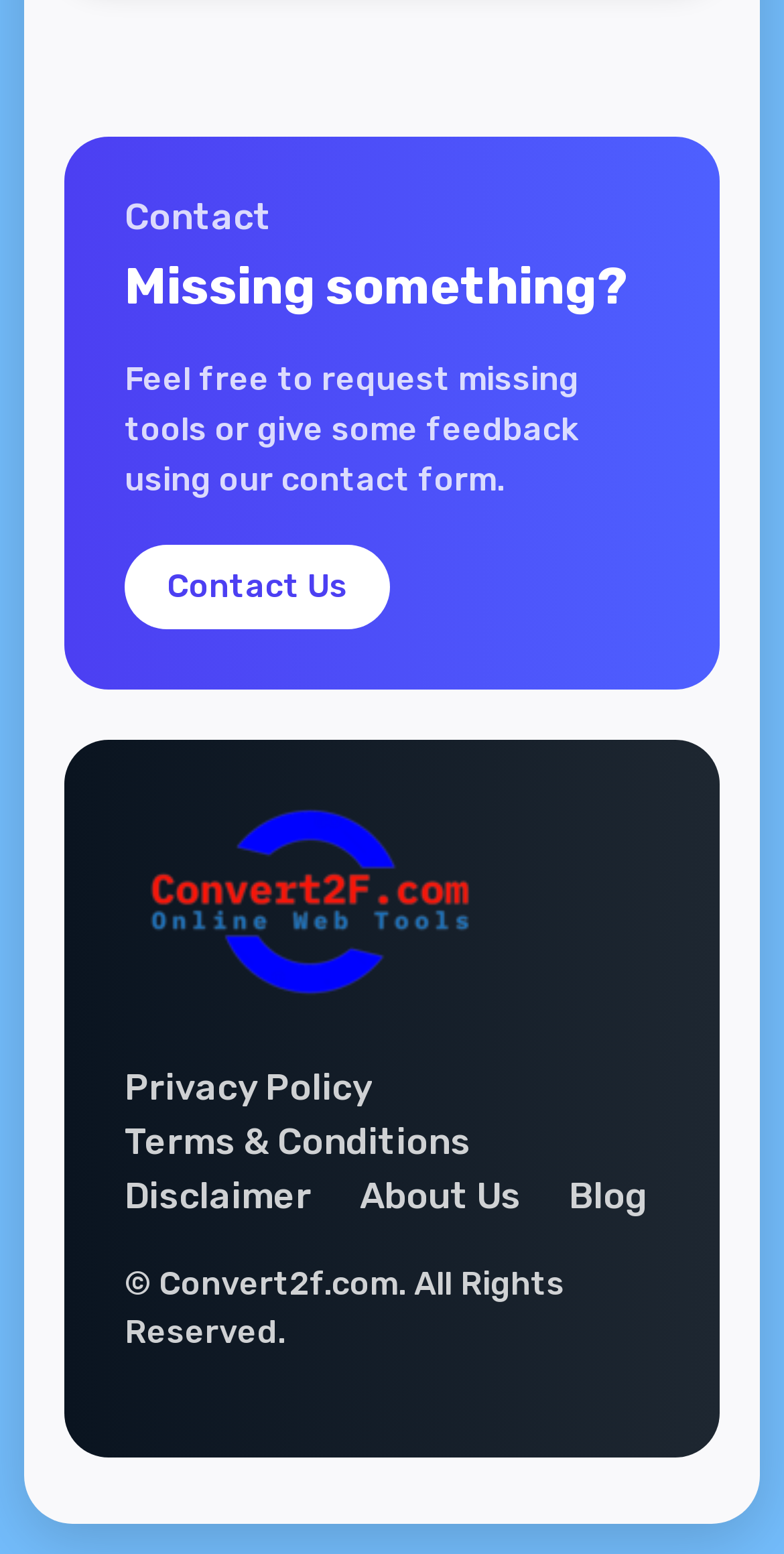Answer the following query with a single word or phrase:
What is the copyright information of the website?

© Convert2f.com. All Rights Reserved.